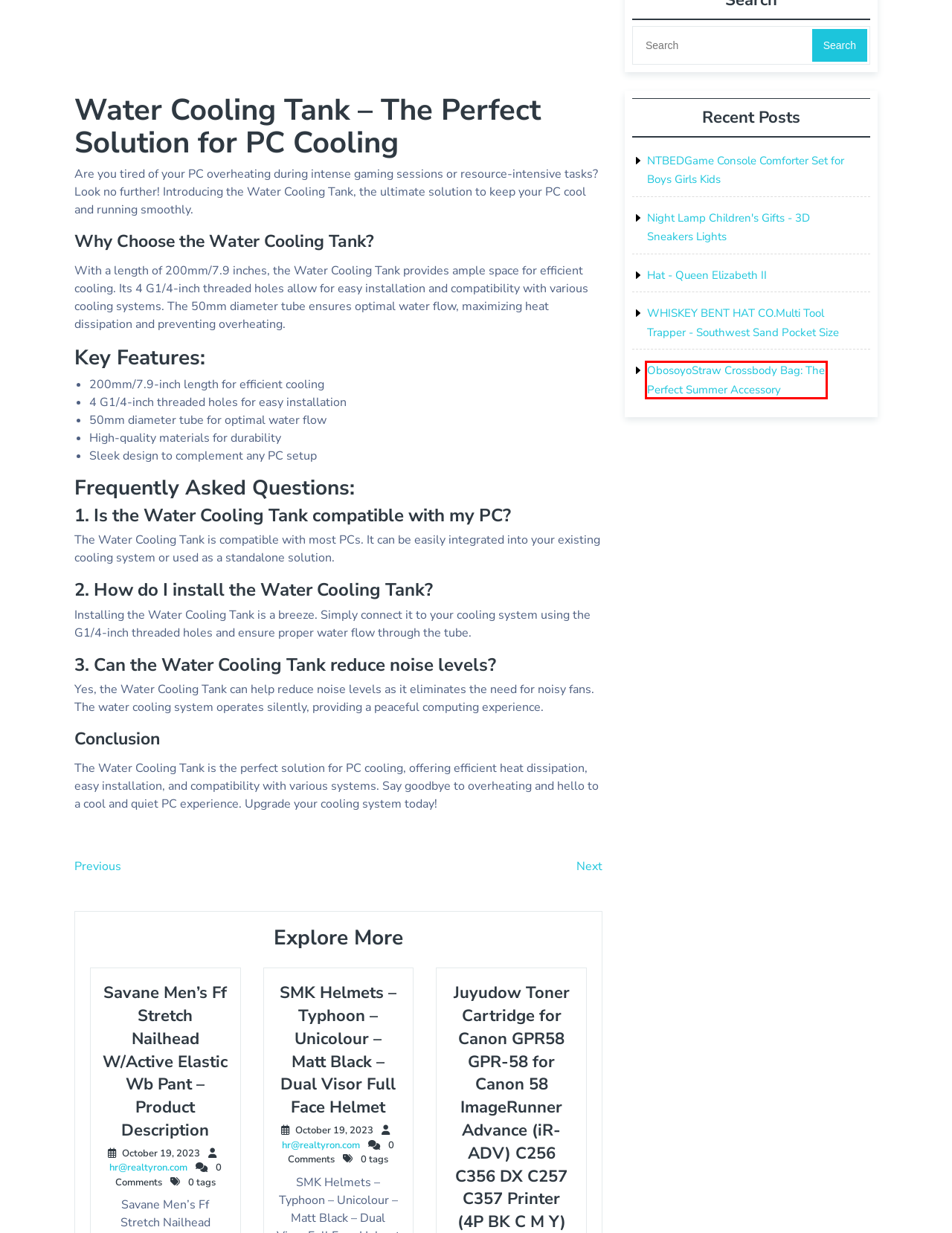You have a screenshot of a webpage with a red bounding box around a UI element. Determine which webpage description best matches the new webpage that results from clicking the element in the bounding box. Here are the candidates:
A. Savane Men’s Ff Stretch Nailhead W/Active Elastic Wb Pant – Product Description – realtyron
B. ObosoyoStraw Crossbody Bag: The Perfect Summer Accessory – realtyron
C. Playhood Jumbo Play Tent House for Kids 2-6 Years (Unicorn) – realtyron
D. Night Lamp Children’s Gifts – 3D Sneakers Lights – realtyron
E. NTBEDGame Console Comforter Set for Boys Girls Kids – realtyron
F. WHISKEY BENT HAT CO.Multi Tool Trapper – Southwest Sand Pocket Size – realtyron
G. SMK Helmets – Typhoon – Unicolour – Matt Black – Dual Visor Full Face Helmet – realtyron
H. ZYLEGEN Race Car Building Kit – realtyron

B